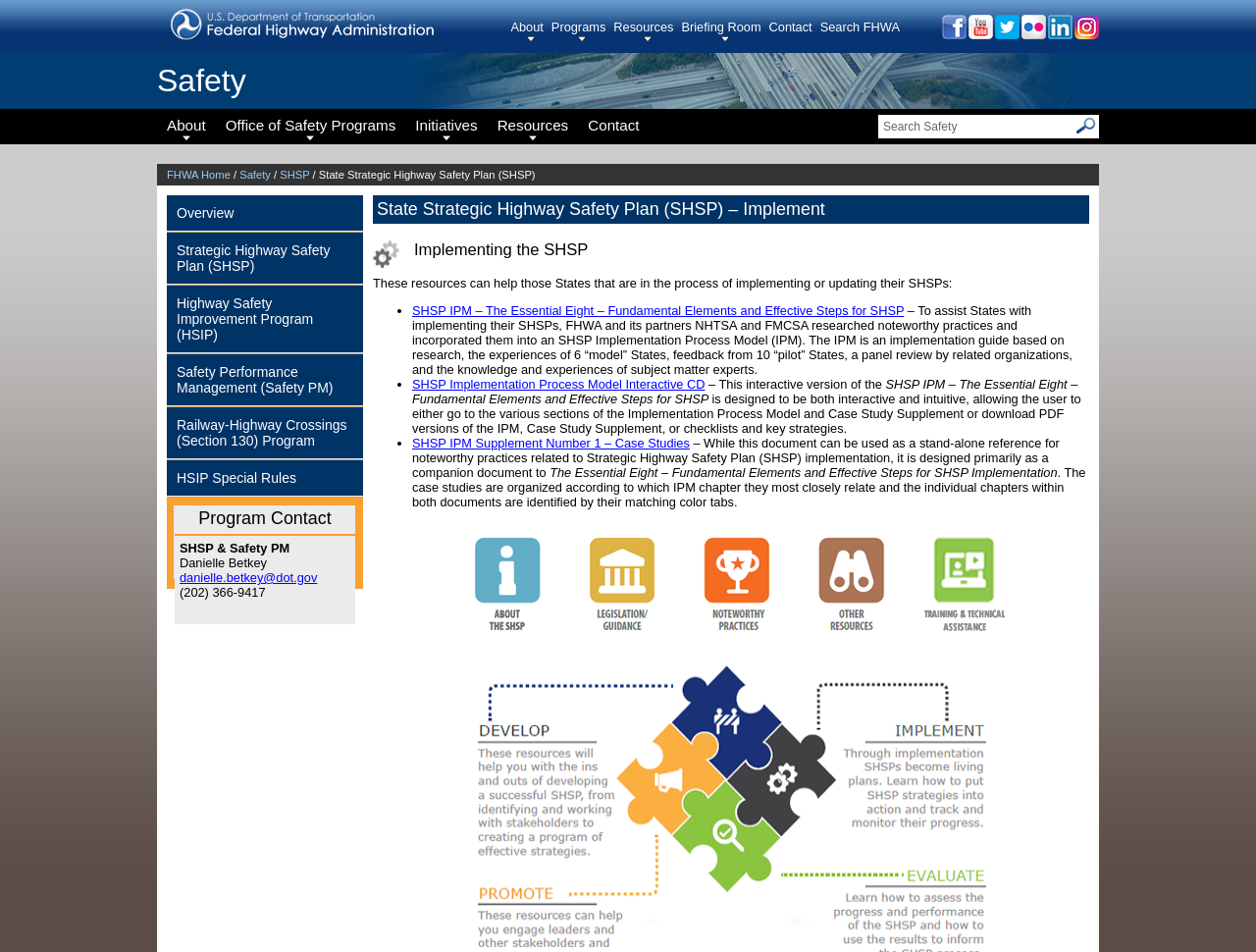Based on the element description title="See our photos on Instagram", identify the bounding box coordinates for the UI element. The coordinates should be in the format (top-left x, top-left y, bottom-right x, bottom-right y) and within the 0 to 1 range.

[0.854, 0.027, 0.875, 0.044]